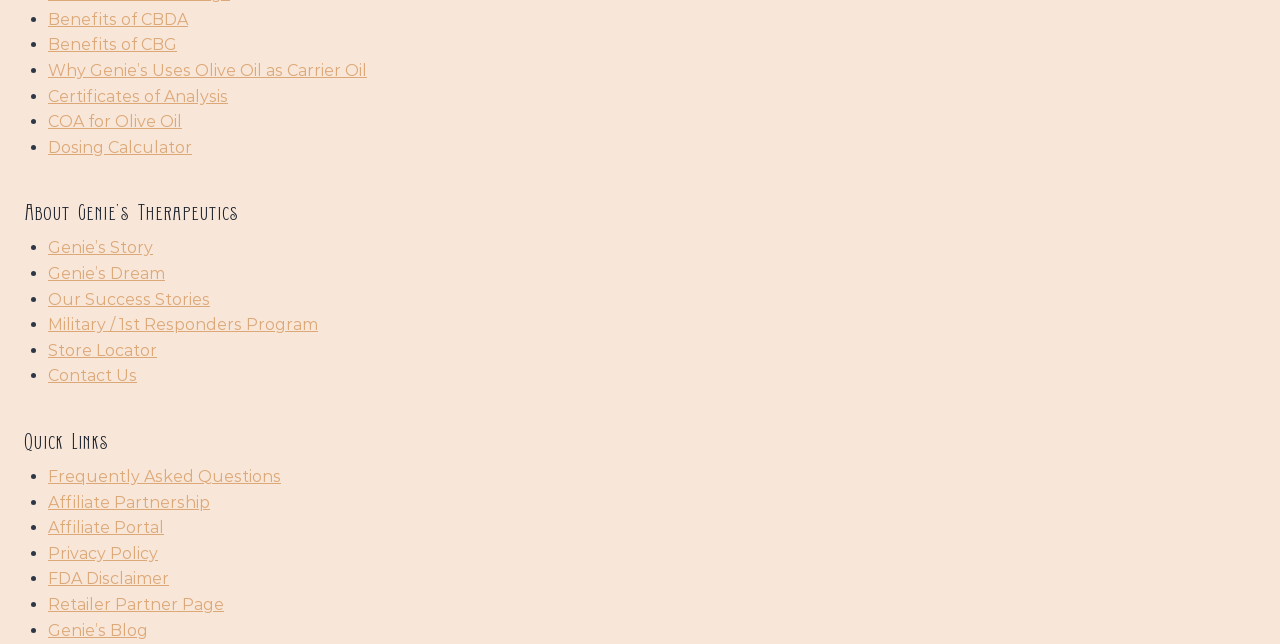Locate the bounding box coordinates of the element you need to click to accomplish the task described by this instruction: "Read about Genie’s story".

[0.038, 0.37, 0.12, 0.4]